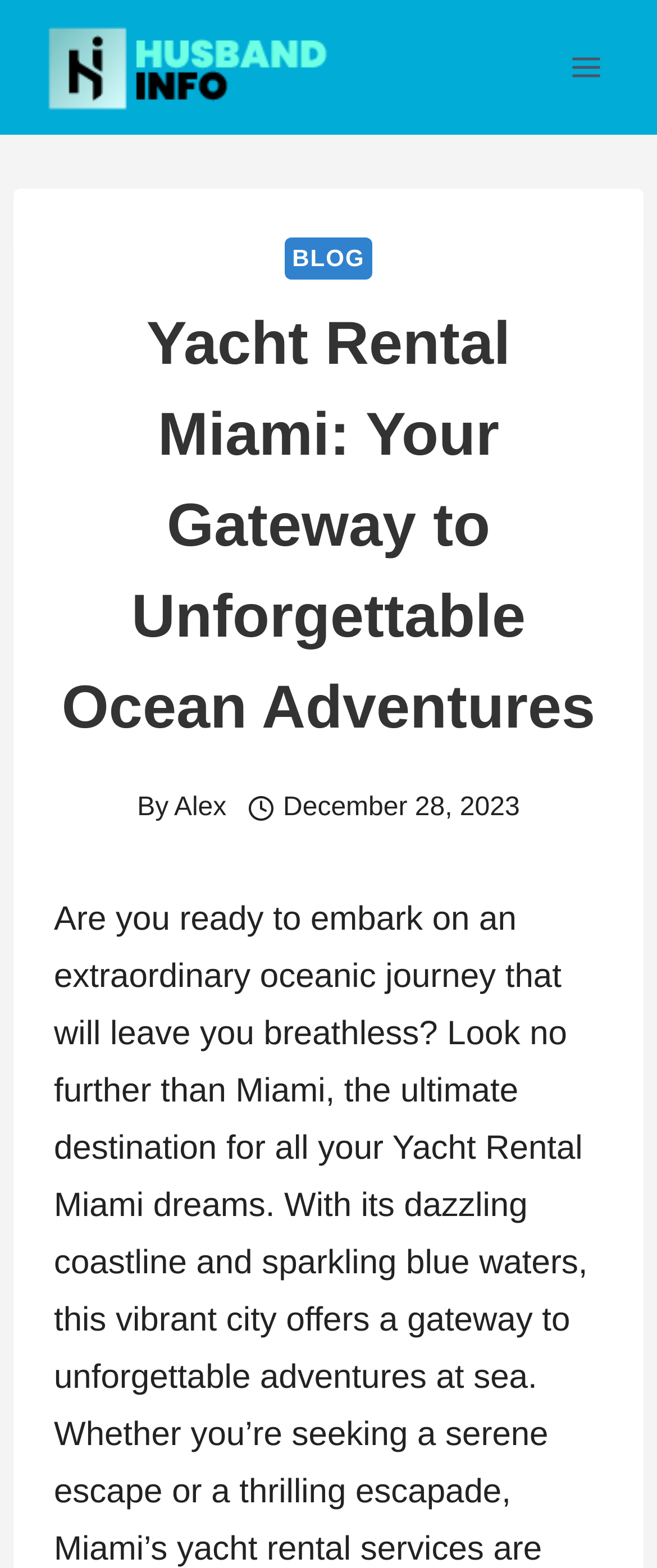What is the section below the header?
Offer a detailed and full explanation in response to the question.

I inferred the existence of a menu section below the header by looking at the button with the text 'Open menu', which implies that there is a menu that can be opened.